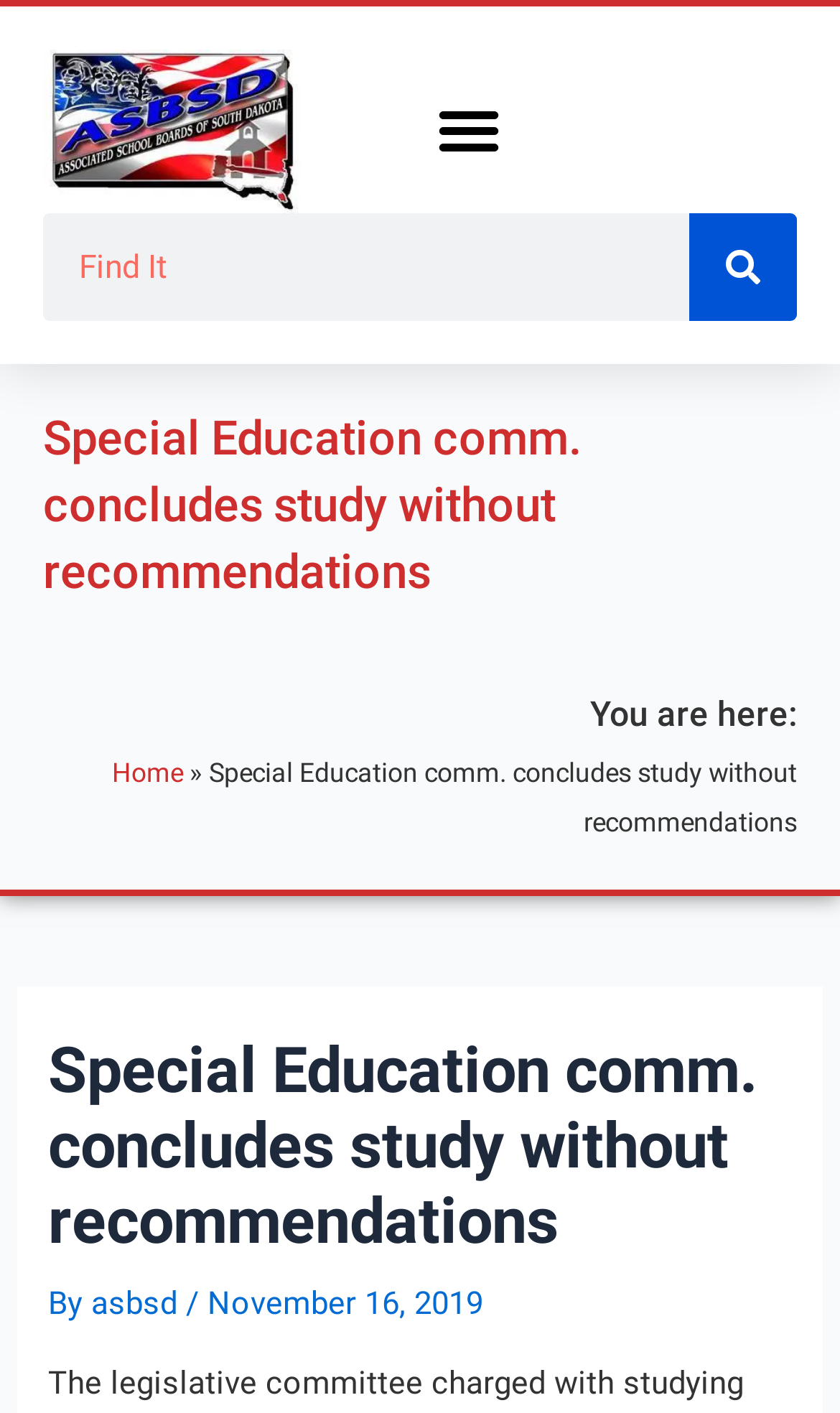Offer a meticulous caption that includes all visible features of the webpage.

The webpage is about a news article titled "Special Education comm. concludes study without recommendations" from the Associated School Boards of South Dakota. At the top left corner, there is an ASBSD logo, and next to it, a menu toggle button. On the top right corner, there is a search bar with a search button. 

Below the search bar, the main title of the article is displayed prominently. Underneath the title, there is a breadcrumb navigation section that shows the current page's location, with a link to the "Home" page. 

The main content of the article is divided into two sections. The first section has a header with the same title as the main title, followed by the author and publication date information. The second section is not explicitly described in the accessibility tree, but it likely contains the article's content.

At the bottom of the page, there is a "Post navigation" section, but its contents are not specified in the accessibility tree.